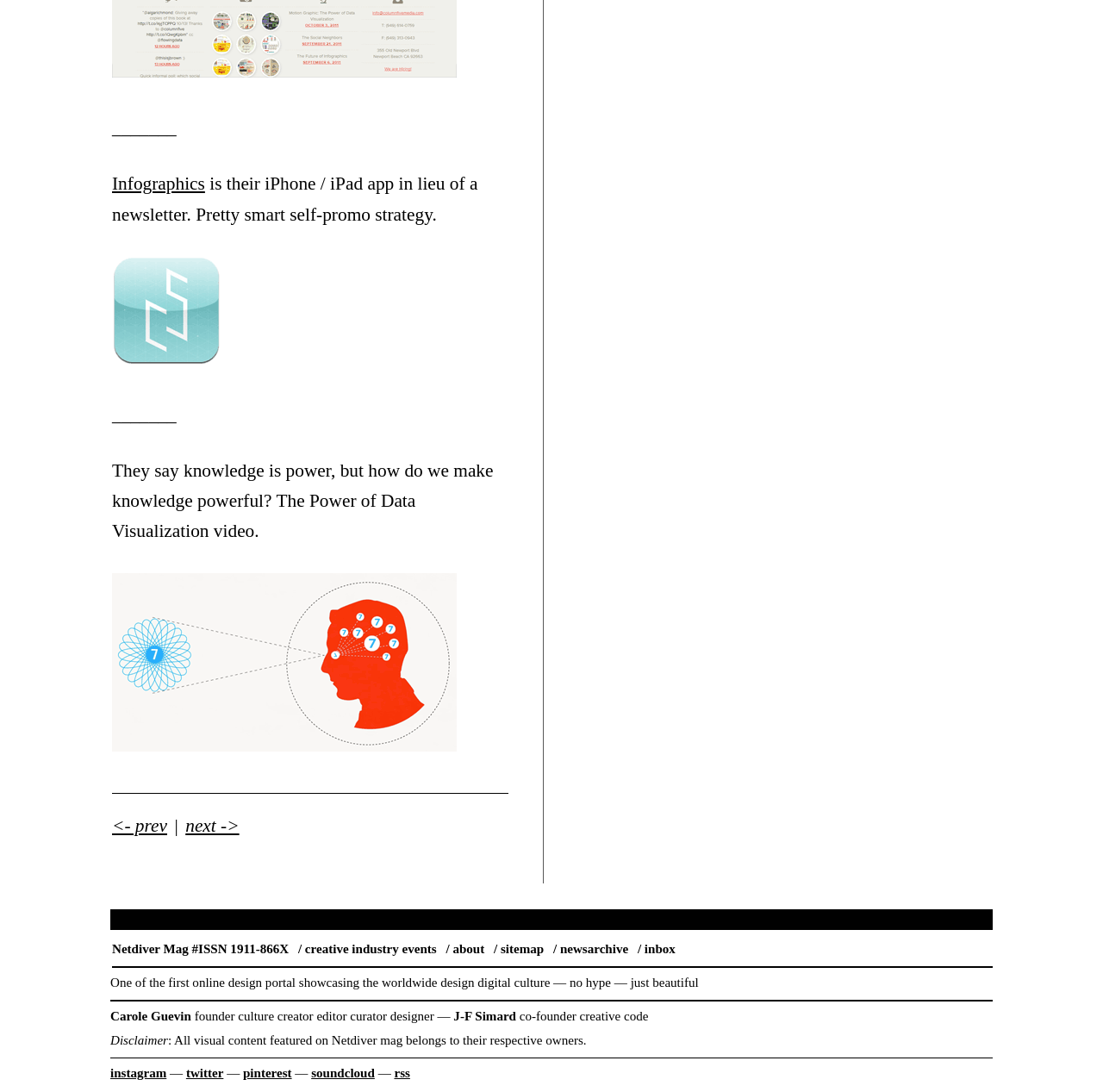What is the ISSN number of Netdiver Mag?
Please provide a single word or phrase answer based on the image.

1911-866X